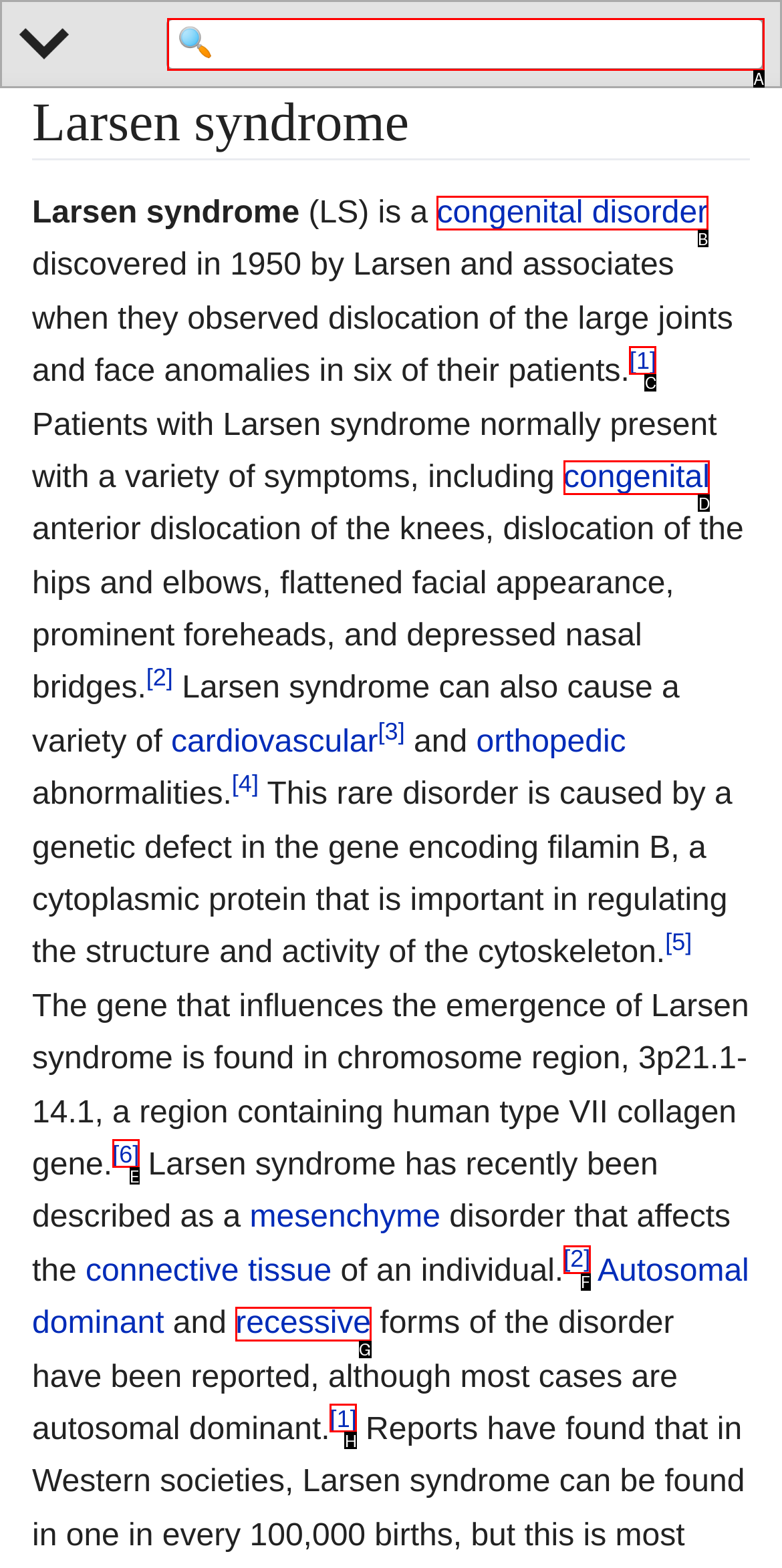Determine the option that aligns with this description: [2]
Reply with the option's letter directly.

F